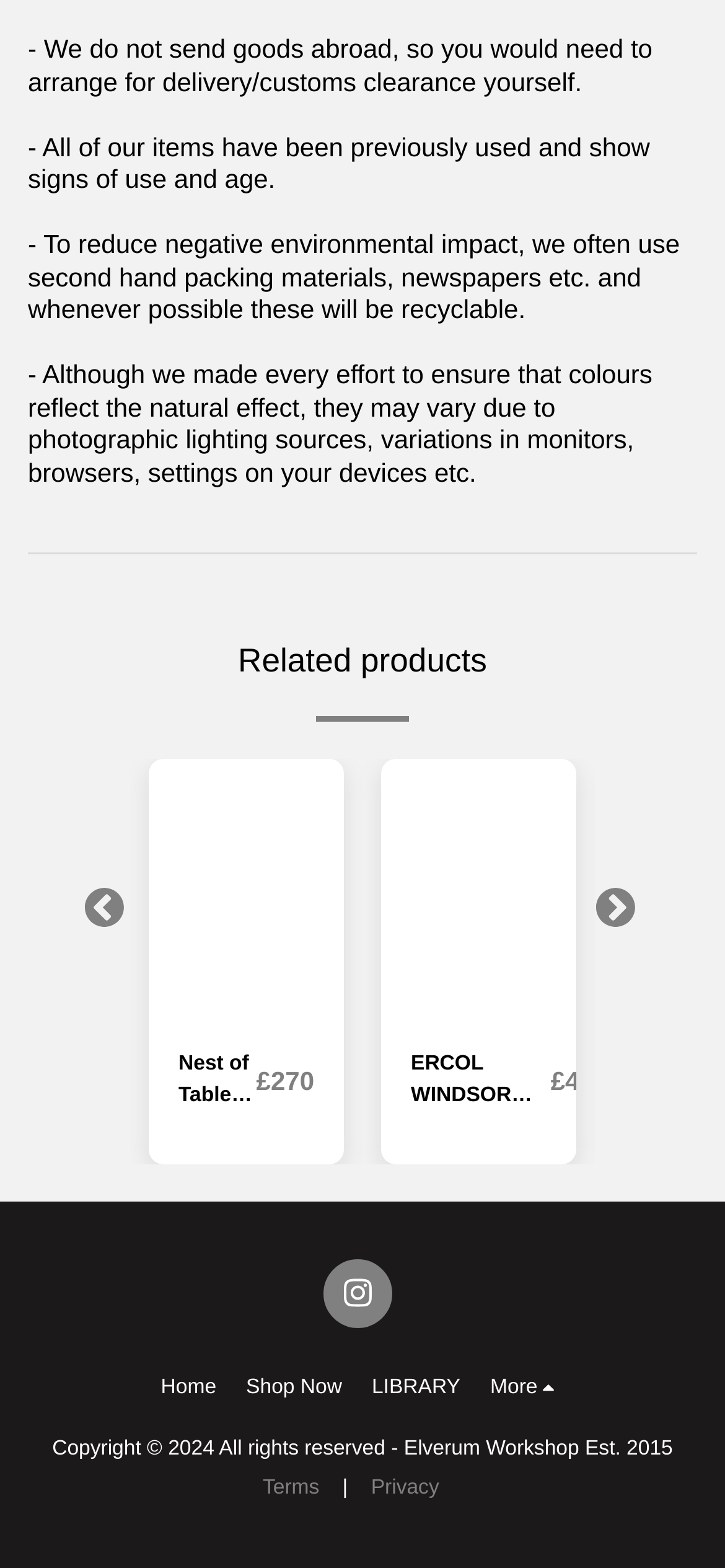What is the category of the 'ERCOL WINDSOR Large TV Cabinet Entertainment Unit with Glass Doors Solid Ash'?
Please provide a comprehensive and detailed answer to the question.

The 'ERCOL WINDSOR Large TV Cabinet Entertainment Unit with Glass Doors Solid Ash' is categorized under 'Related products', as it is listed under the heading 'Related products'.